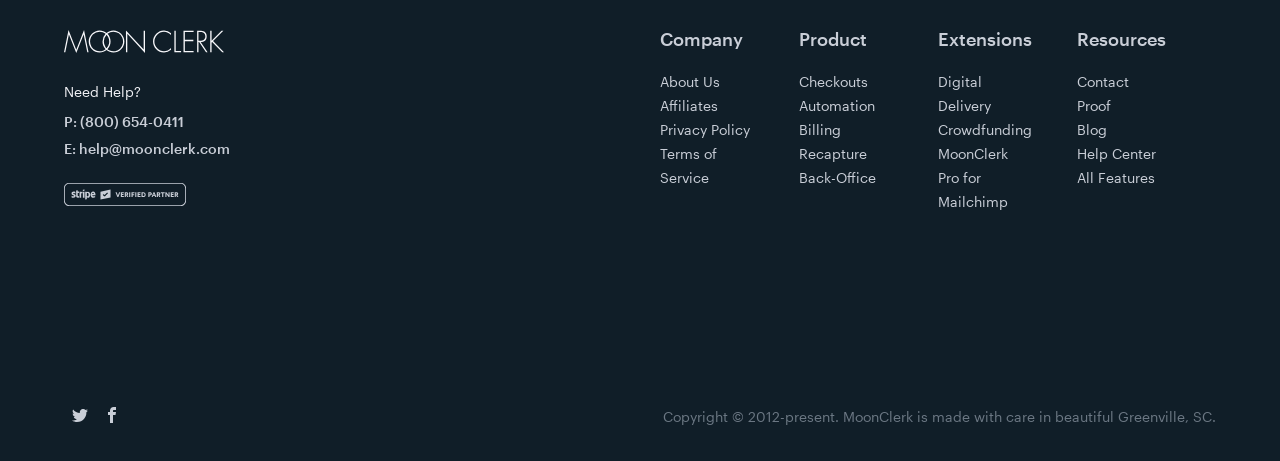Identify the bounding box for the UI element described as: "MoonClerk Pro for Mailchimp". Ensure the coordinates are four float numbers between 0 and 1, formatted as [left, top, right, bottom].

[0.733, 0.315, 0.788, 0.456]